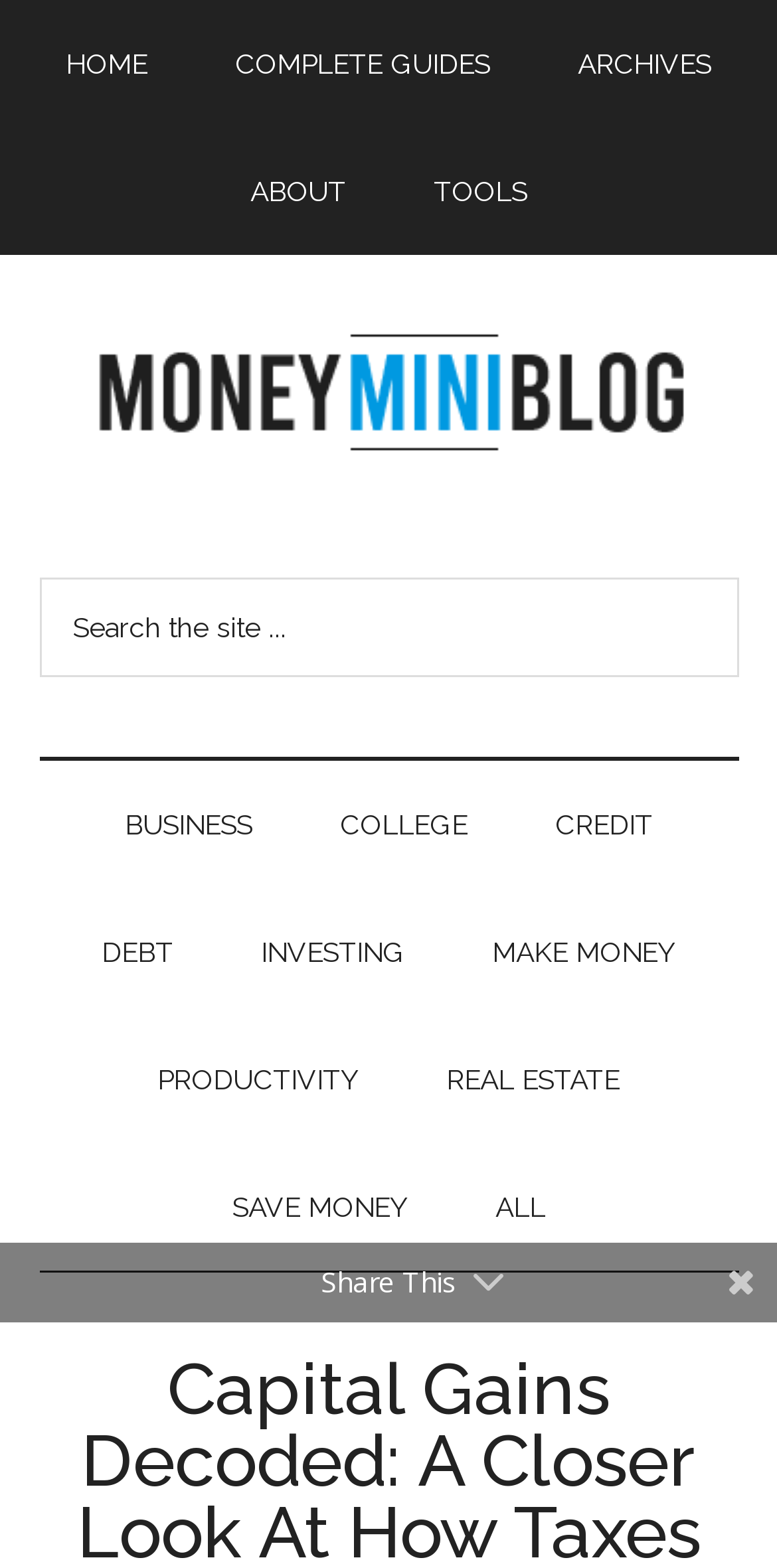Respond with a single word or phrase to the following question:
How many navigation menus are there?

2